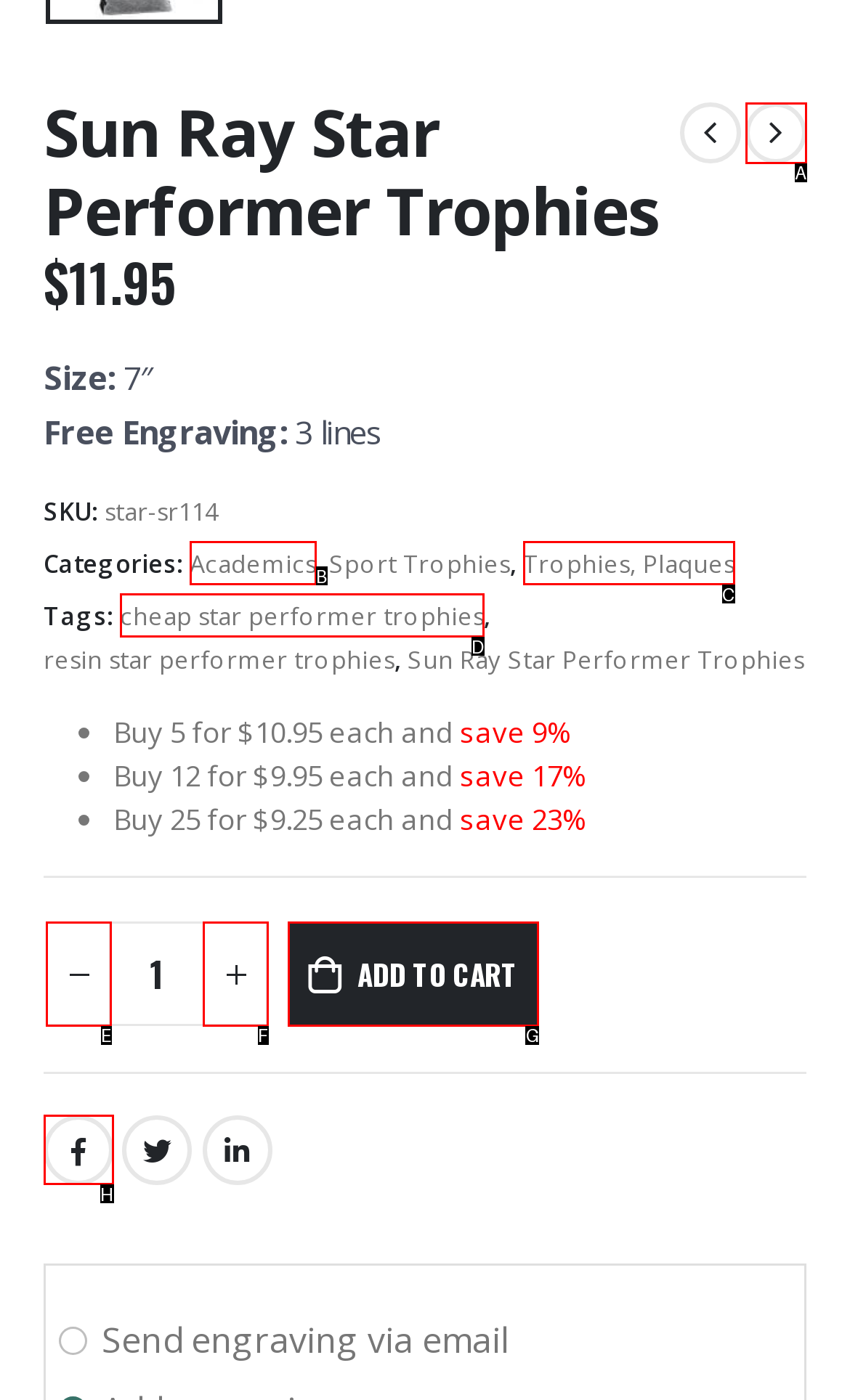From the provided options, pick the HTML element that matches the description: Trophies, Plaques. Respond with the letter corresponding to your choice.

C